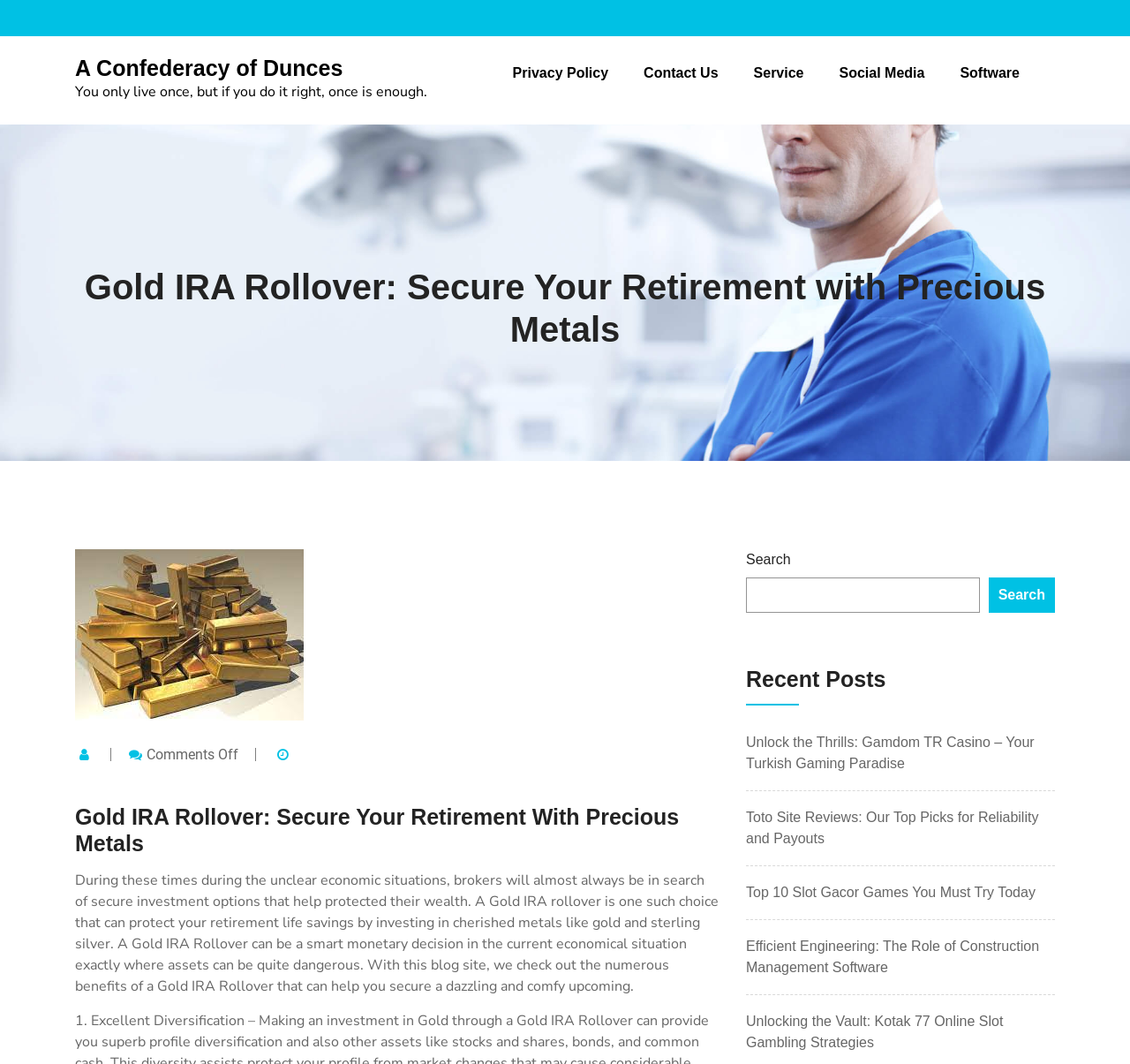Select the bounding box coordinates of the element I need to click to carry out the following instruction: "Visit the 'Contact Us' page".

[0.57, 0.042, 0.636, 0.095]